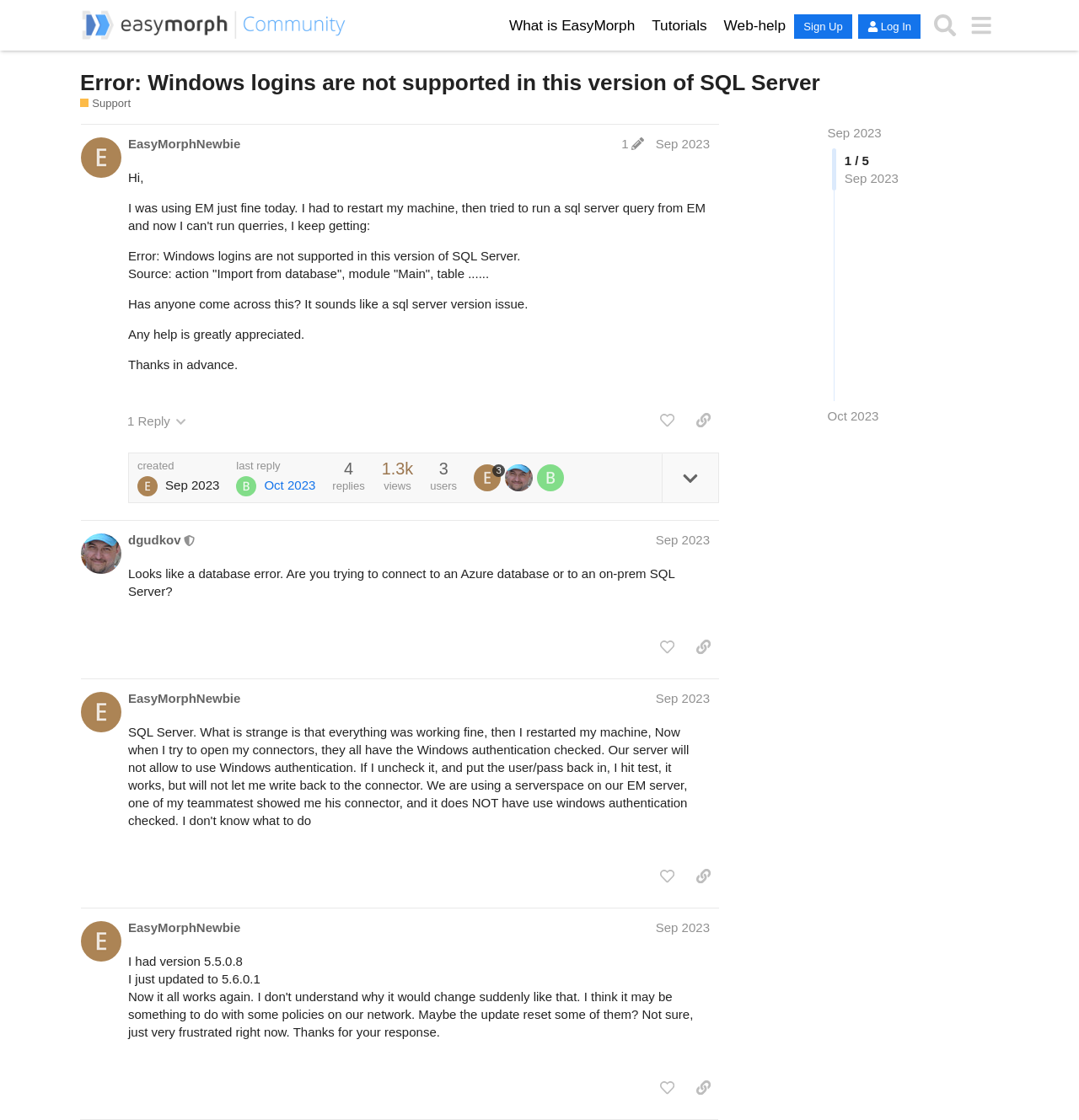Give an in-depth explanation of the webpage layout and content.

This webpage is a forum discussion page from the EasyMorph Community, a platform for data preparation professionals and enthusiasts. At the top, there are several links, including "What is EasyMorph", "Tutorials", and "Web-help", which are aligned horizontally. Below these links, there is a header section with a logo and a search bar on the right side.

The main content of the page is a discussion thread with four posts. The first post, by user "EasyMorphNewbie", is at the top and has a heading with the user's name and the date "Sep 2023". The post content is a question about an error message when trying to run a SQL Server query from EasyMorph. There are several buttons below the post, including "This post has 1 reply", "like this post", and "copy a link to this post to clipboard".

The second post, by user "dgudkov", is a response to the first post and has a similar layout. The user is a moderator, as indicated by a label next to their name. The post content is a suggestion to check if the error is related to connecting to an Azure database or an on-prem SQL Server.

The third and fourth posts are also by user "EasyMorphNewbie" and are responses to the previous posts. They have similar layouts and content, with the user providing additional information about their issue and updates to their EasyMorph version.

Throughout the page, there are various buttons and links, including "Sign Up", "Log In", and "Search" at the top, and "like this post" and "copy a link to this post to clipboard" buttons below each post. There are also links to other posts and users, as well as timestamps and view counts for each post.